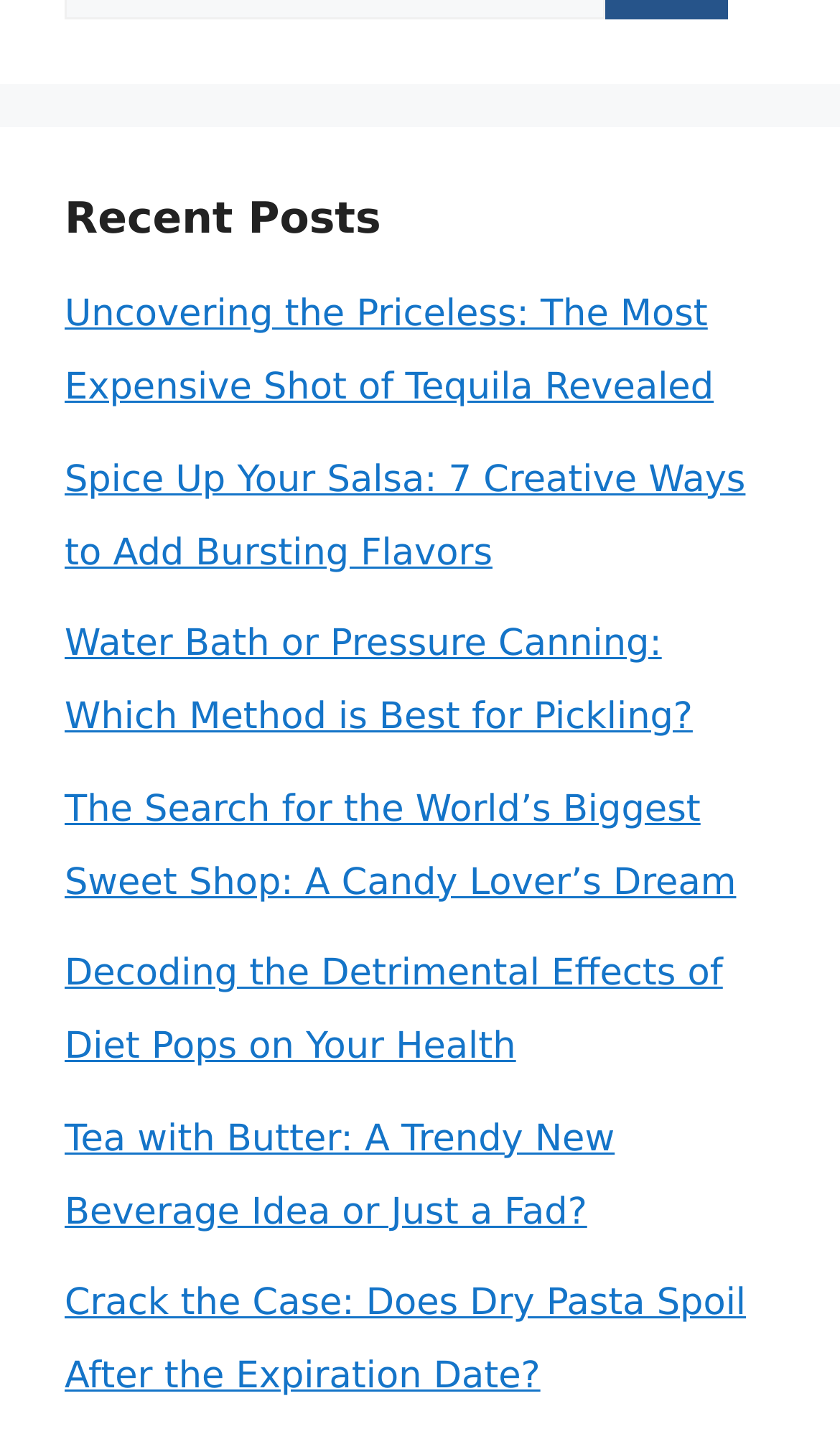Using the information in the image, give a comprehensive answer to the question: 
What is the common theme among the posts?

I analyzed the OCR text of the link elements and found that all of them are related to food and drink, such as tequila, salsa, pickling, candy, and pasta.